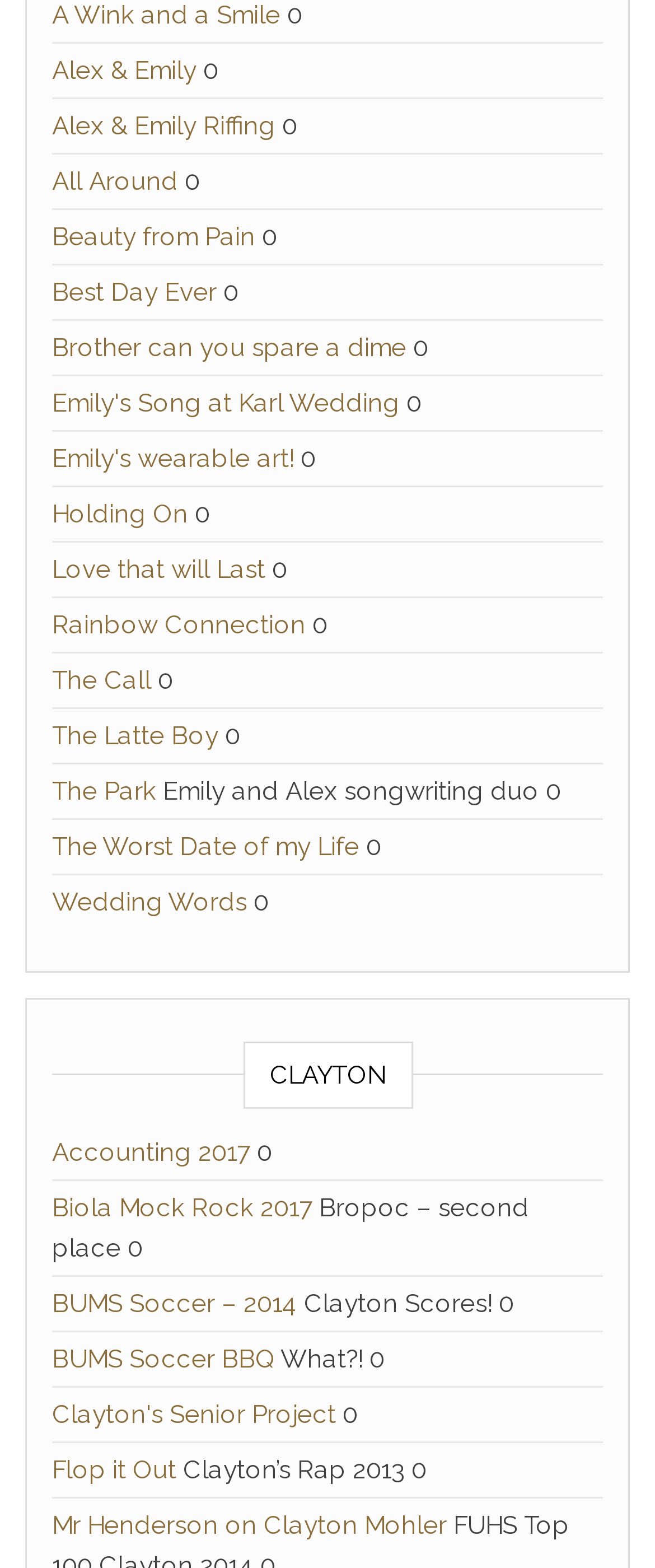Identify the bounding box coordinates of the clickable region necessary to fulfill the following instruction: "Visit 'Emily's Song at Karl Wedding'". The bounding box coordinates should be four float numbers between 0 and 1, i.e., [left, top, right, bottom].

[0.079, 0.248, 0.61, 0.267]